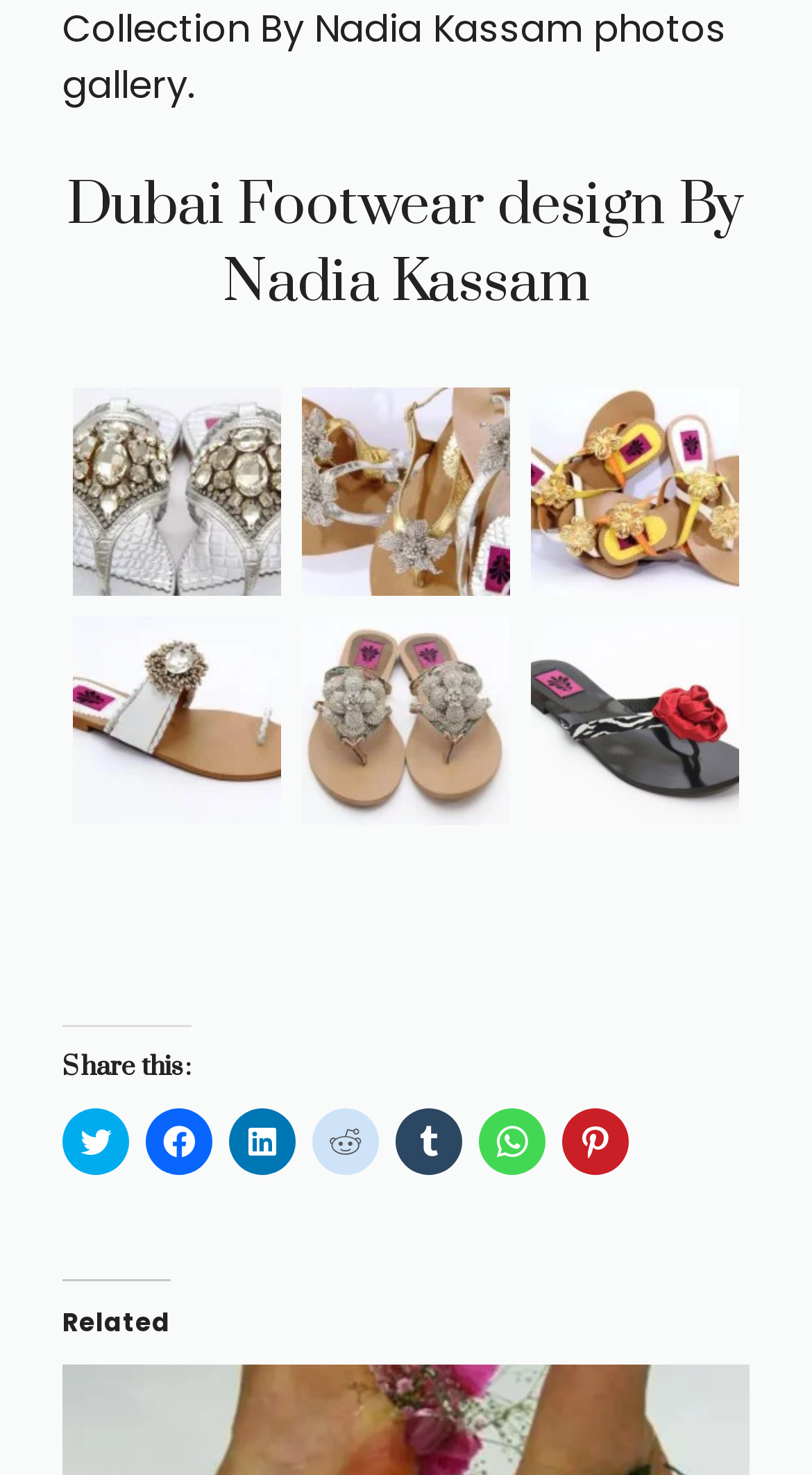What is the category of the footwear collection for girls?
Look at the screenshot and respond with one word or a short phrase.

Dubai collection